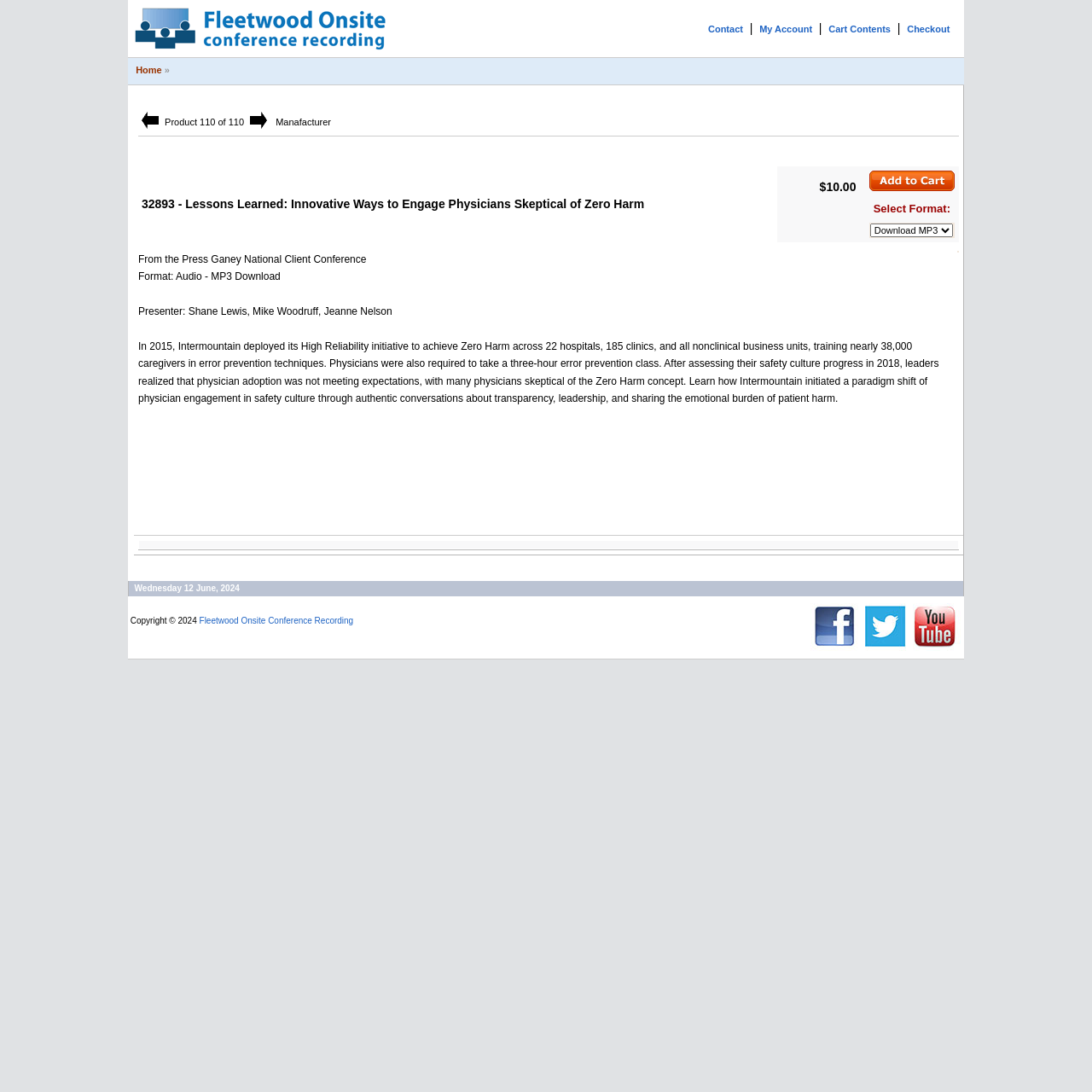Describe all the key features and sections of the webpage thoroughly.

This webpage appears to be a product page for a conference recording titled "Lessons Learned: Innovative Ways to Engage Physicians Skeptical of Zero Harm" from the Fleetwood Onsite Conference Recording. 

At the top of the page, there is a header section with a logo and a navigation menu that includes links to "Contact", "My Account", "Cart Contents", and "Checkout". Below this, there is a breadcrumb trail indicating the current page location, which is "Home » Wednesday 12 June, 2024".

The main content area of the page is divided into two sections. On the left, there is a small image, and on the right, there is a detailed product description. The product description includes the title, price, and a brief summary of the conference recording. The summary describes how Intermountain deployed its High Reliability initiative to achieve Zero Harm across its hospitals, clinics, and business units, and how it initiated a paradigm shift of physician engagement in safety culture.

Below the product description, there are buttons to "Add to Cart" and select the format of the recording, which is available as a downloadable MP3. There is also a section with presenter information and a brief overview of the conference.

At the bottom of the page, there are navigation links to previous and next products, as well as a manufacturer's information section.